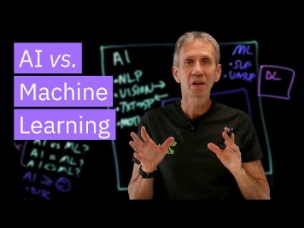Analyze the image and provide a detailed caption.

The image features a speaker engaging in a discussion about the differences between artificial intelligence (AI) and machine learning (ML). The presenter, positioned against a blackboard filled with colorful text and diagrams, is animatedly illustrating key concepts. On the left side, bold purple text reads "AI vs. Machine Learning," indicating the topic of the presentation. The focus is likely on educating the audience about how these two fields intersect and differ, particularly in their application within business and technology contexts, such as chatbot development and data analysis. The overall atmosphere suggests a dynamic learning environment, emphasizing the importance of machine learning in today's digital landscape.